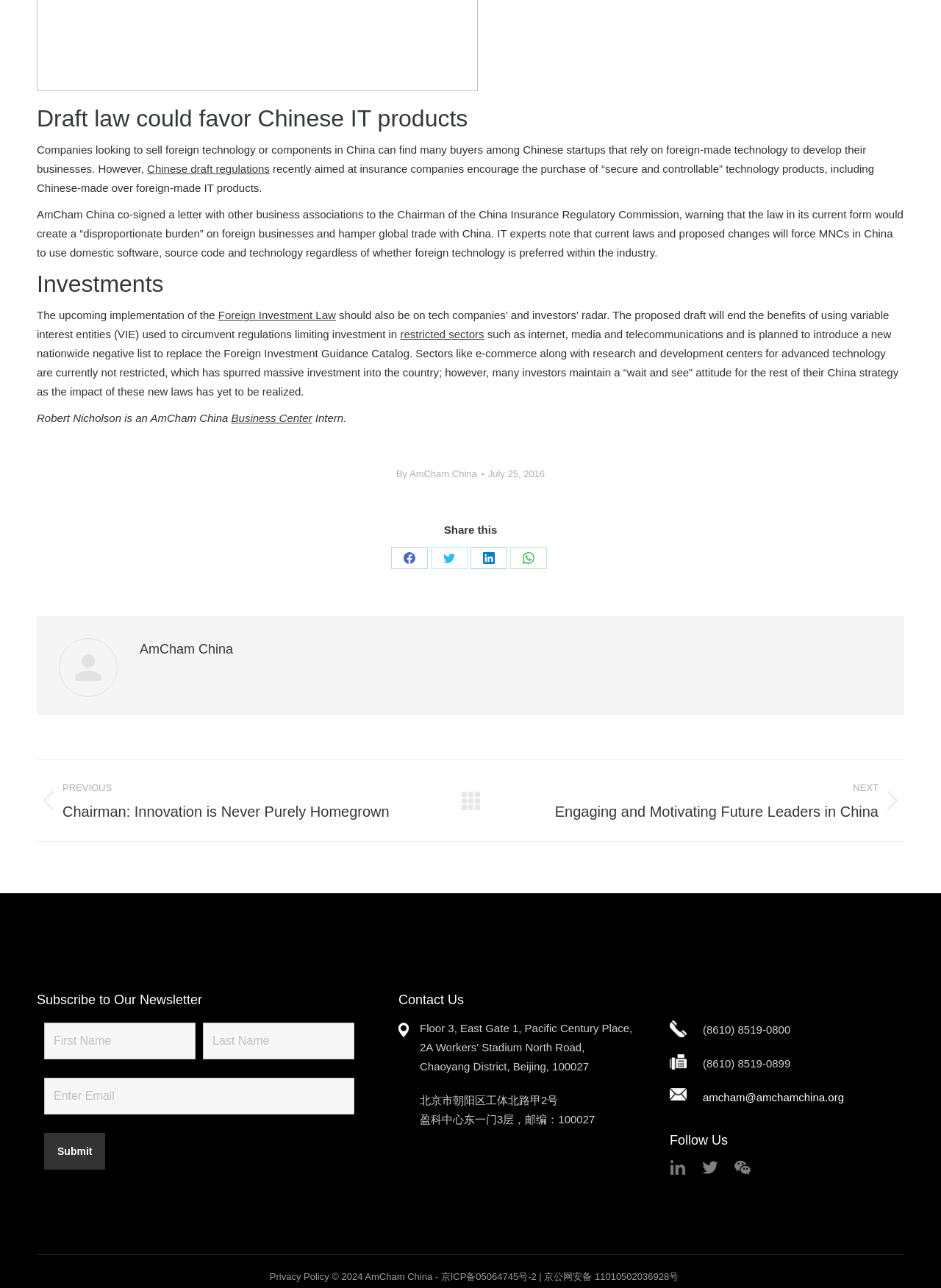Calculate the bounding box coordinates of the UI element given the description: "amcham@amchamchina.org".

[0.747, 0.847, 0.897, 0.857]